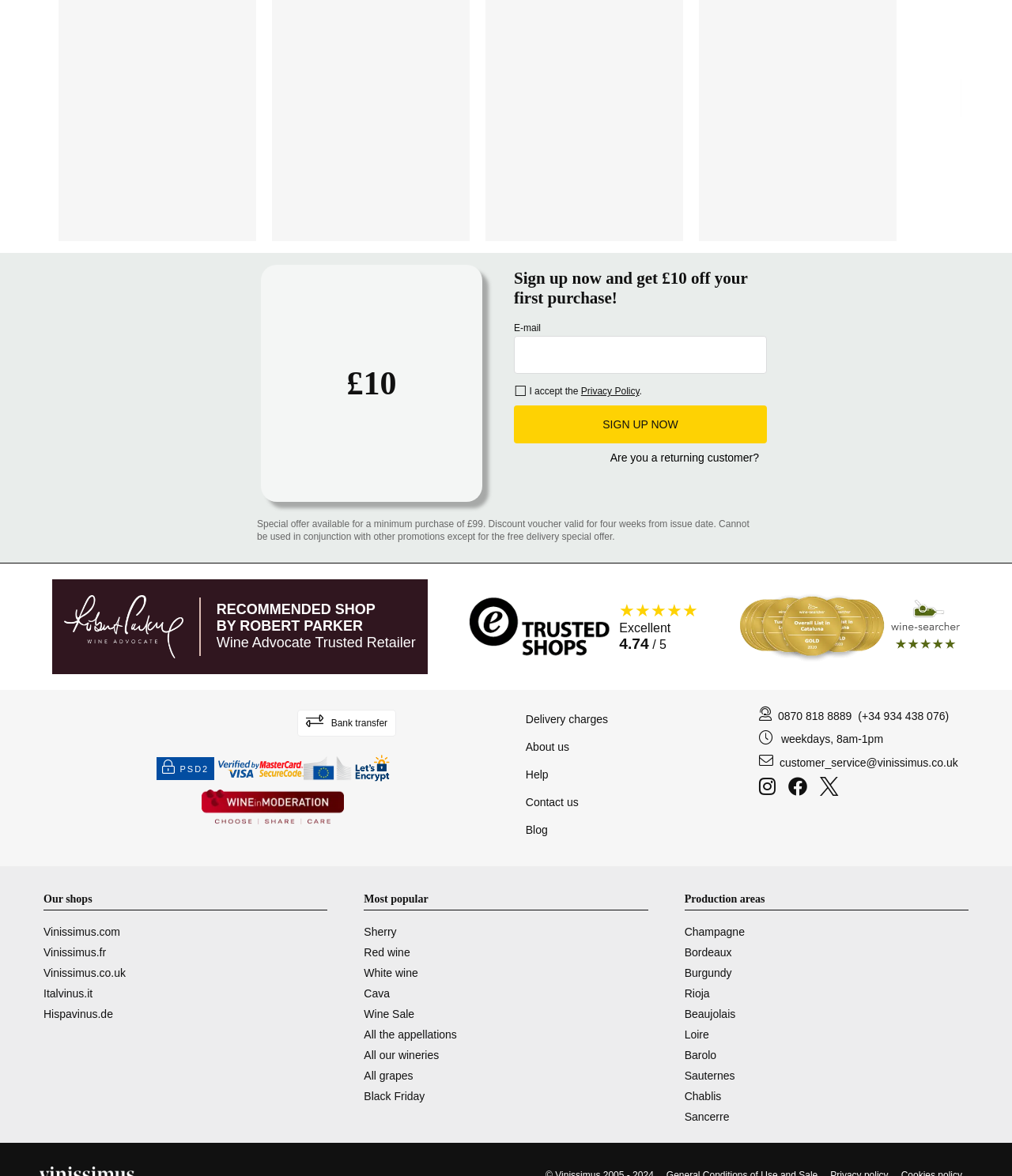Locate the bounding box coordinates of the clickable part needed for the task: "Click on Facebook link".

[0.769, 0.6, 0.842, 0.617]